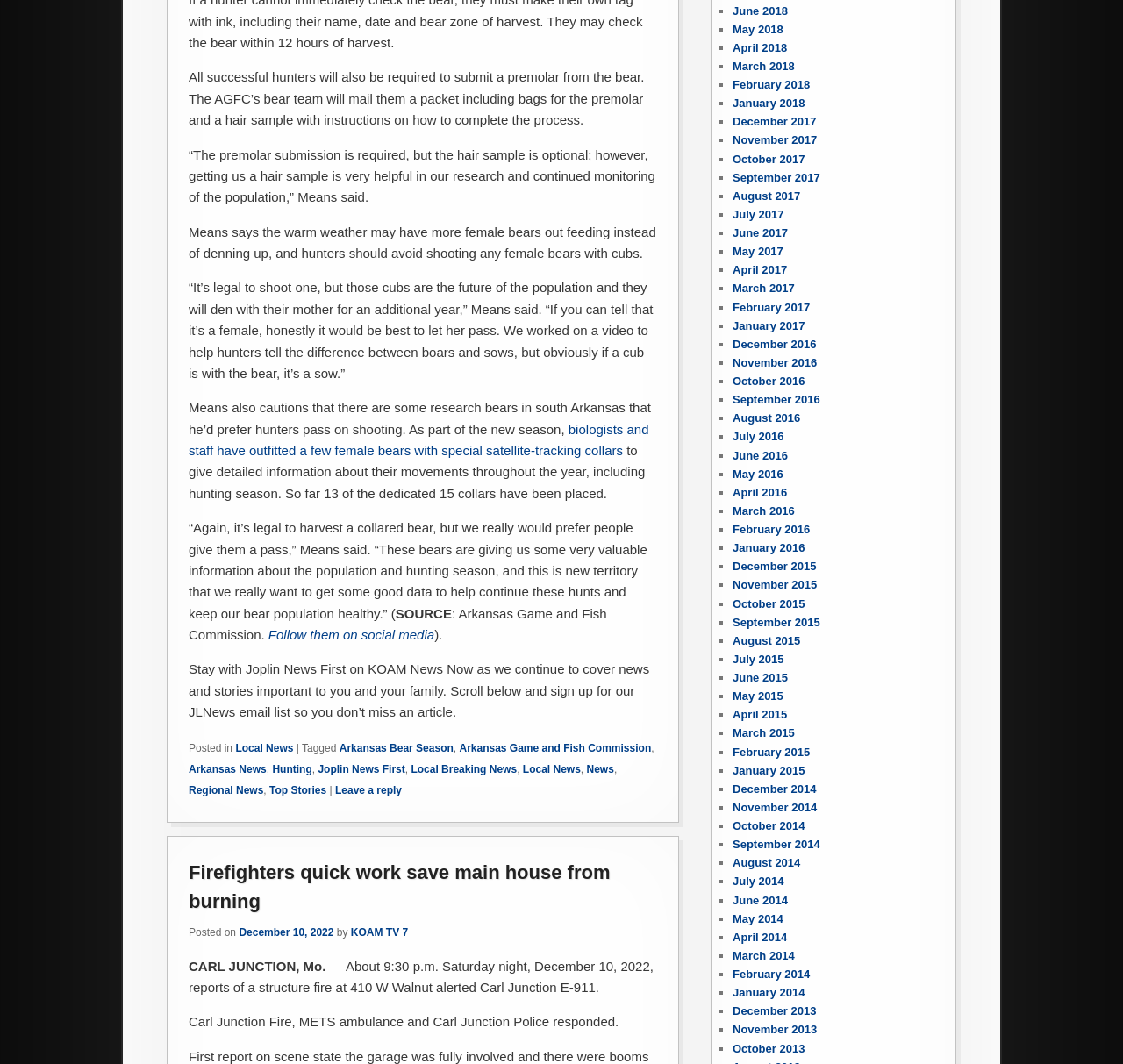Indicate the bounding box coordinates of the clickable region to achieve the following instruction: "Check the news posted on December 10, 2022."

[0.213, 0.871, 0.297, 0.882]